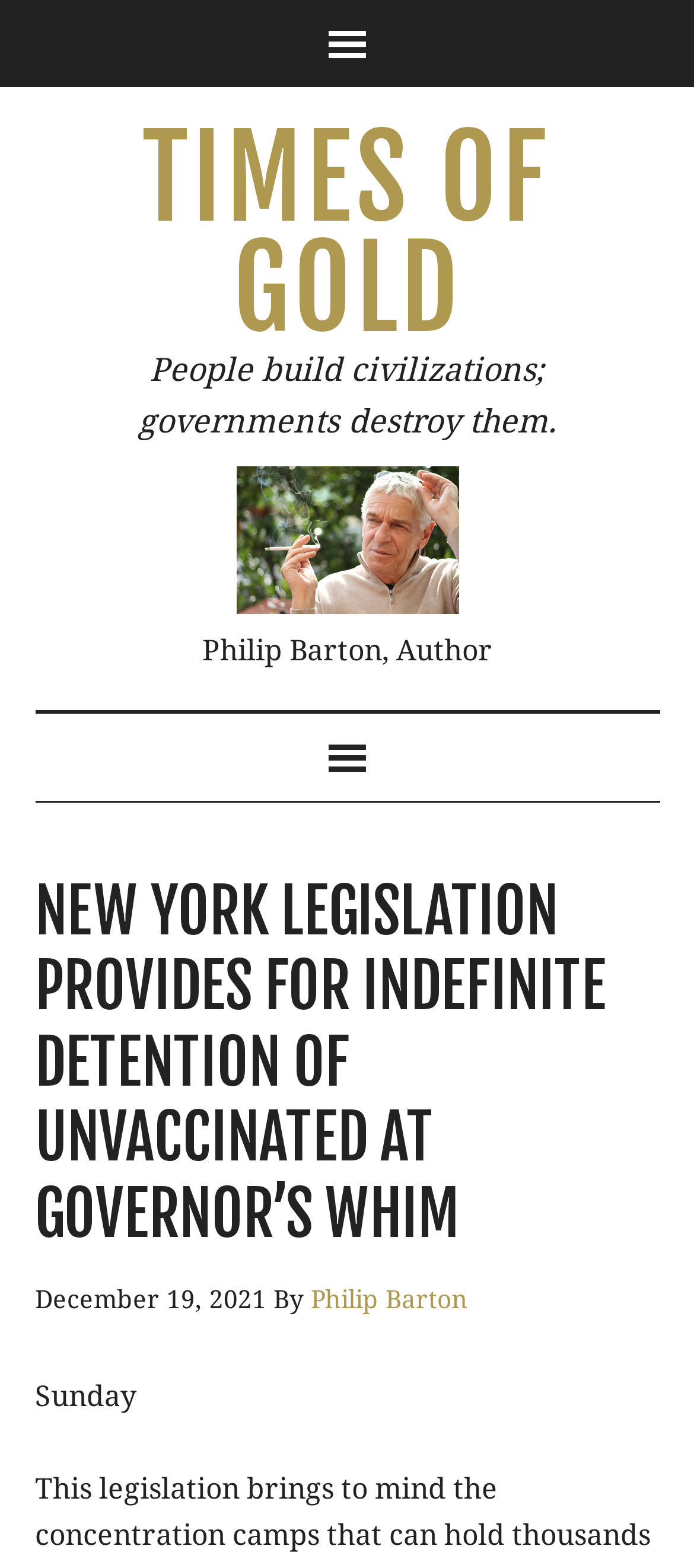Answer the question below with a single word or a brief phrase: 
What is the day of the week mentioned in the article?

Sunday